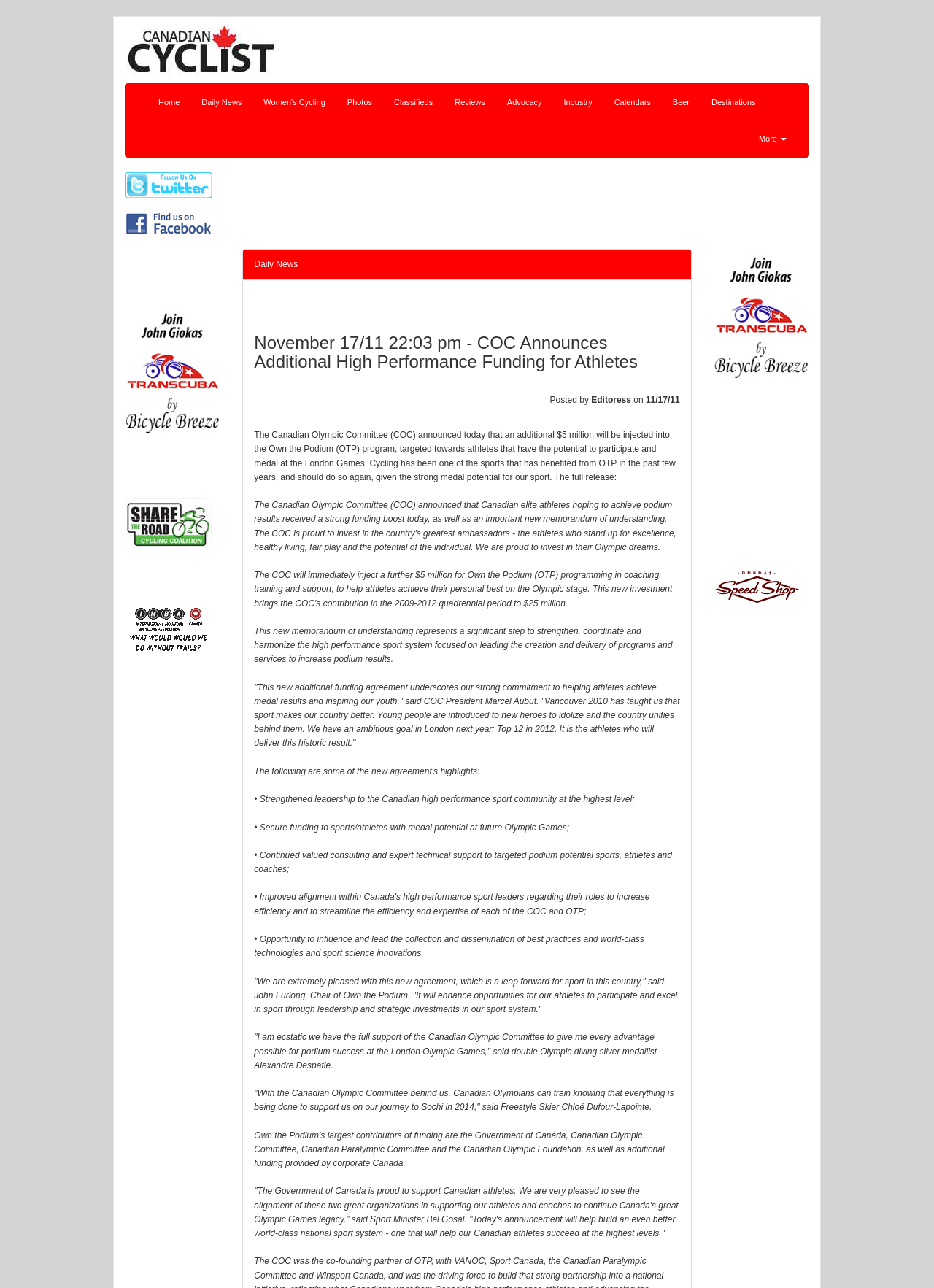Give a comprehensive overview of the webpage, including key elements.

The webpage is about Canadian Cyclist Online, a source for Canadian cycling news and information. At the top, there is a logo of Canadian Cyclist, accompanied by a link to the homepage. Below the logo, there is a navigation menu with links to various sections, including Home, Daily News, Women's Cycling, Photos, Classifieds, Reviews, Advocacy, Industry, Calendars, Beer, and Destinations. 

To the right of the logo, there are social media links, including Twitter and Facebook. Below the navigation menu, there is a prominent news article with the title "COC Announces Additional High Performance Funding for Athletes". The article is divided into paragraphs, with quotes from various individuals, including the COC President and athletes. The article discusses the additional funding for athletes and its potential impact on their performance.

On the right side of the page, there are several links and images, including a Cuba button and a Dundas Speed Shop advertisement. There are also some empty spaces with no content, indicated by "\xa0". Overall, the webpage has a clean layout, with a focus on providing news and information about Canadian cycling.